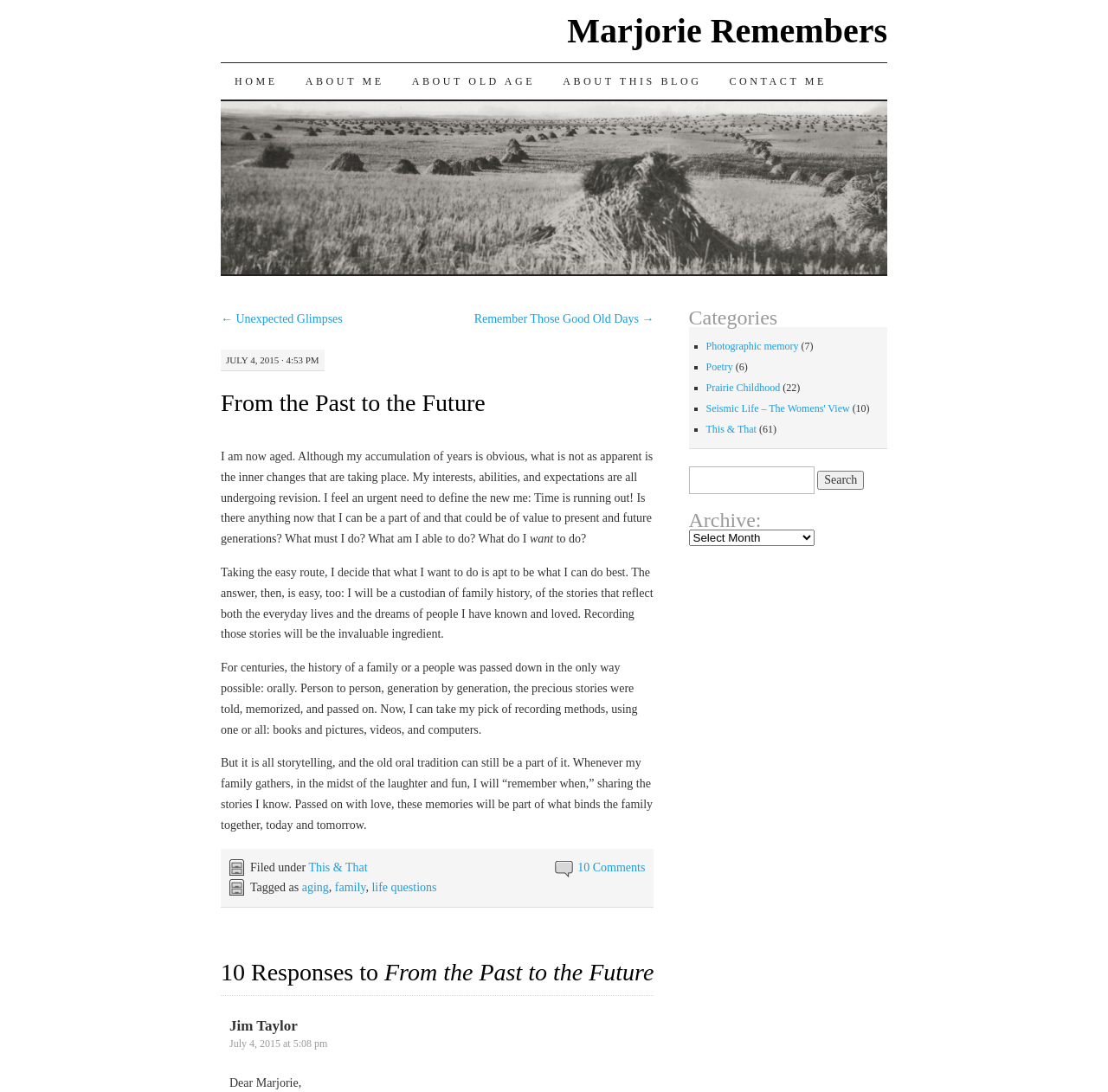Please find the bounding box coordinates of the element's region to be clicked to carry out this instruction: "Go to the home page".

None